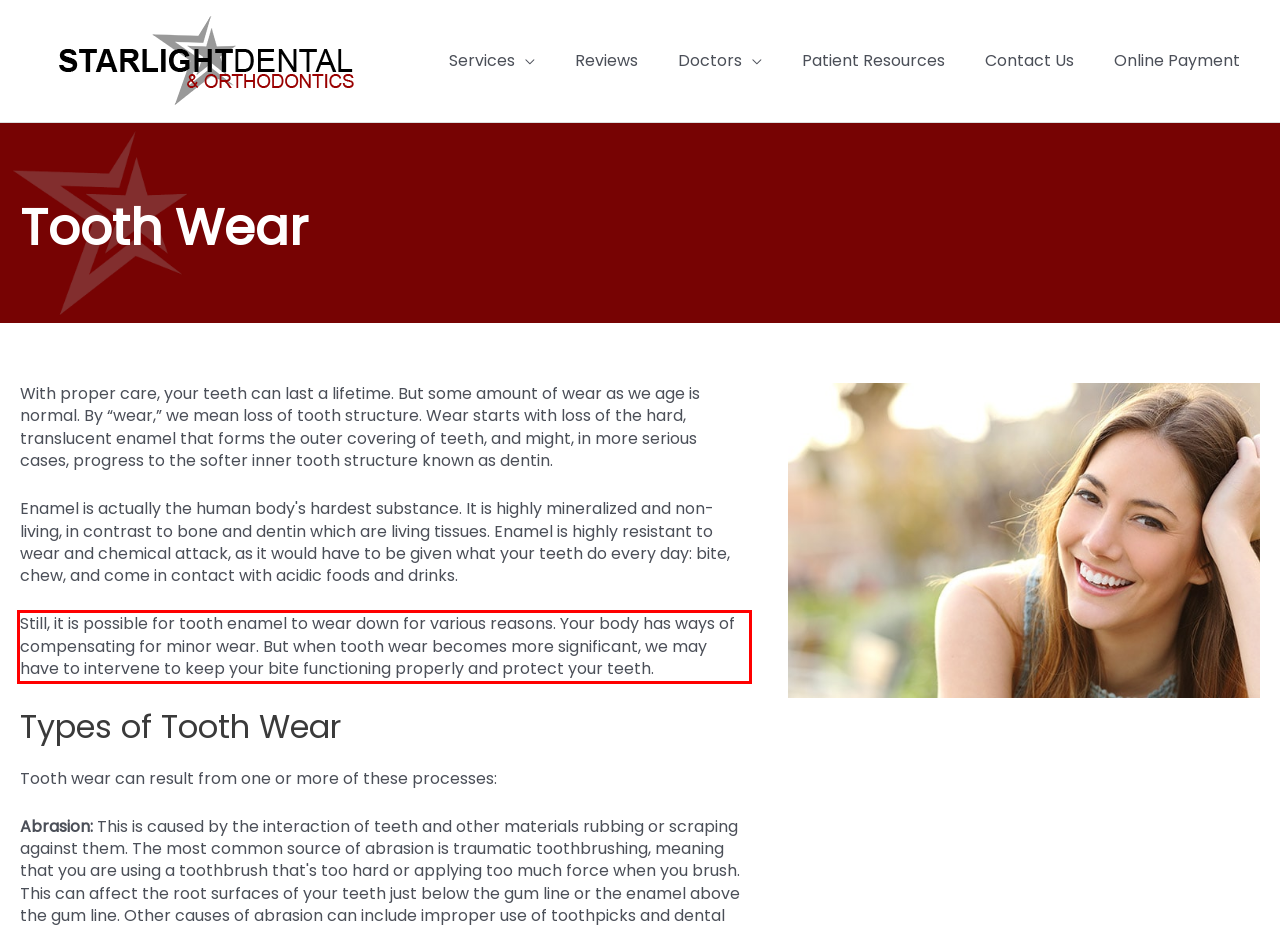Please extract the text content from the UI element enclosed by the red rectangle in the screenshot.

Still, it is possible for tooth enamel to wear down for various reasons. Your body has ways of compensating for minor wear. But when tooth wear becomes more significant, we may have to intervene to keep your bite functioning properly and protect your teeth.